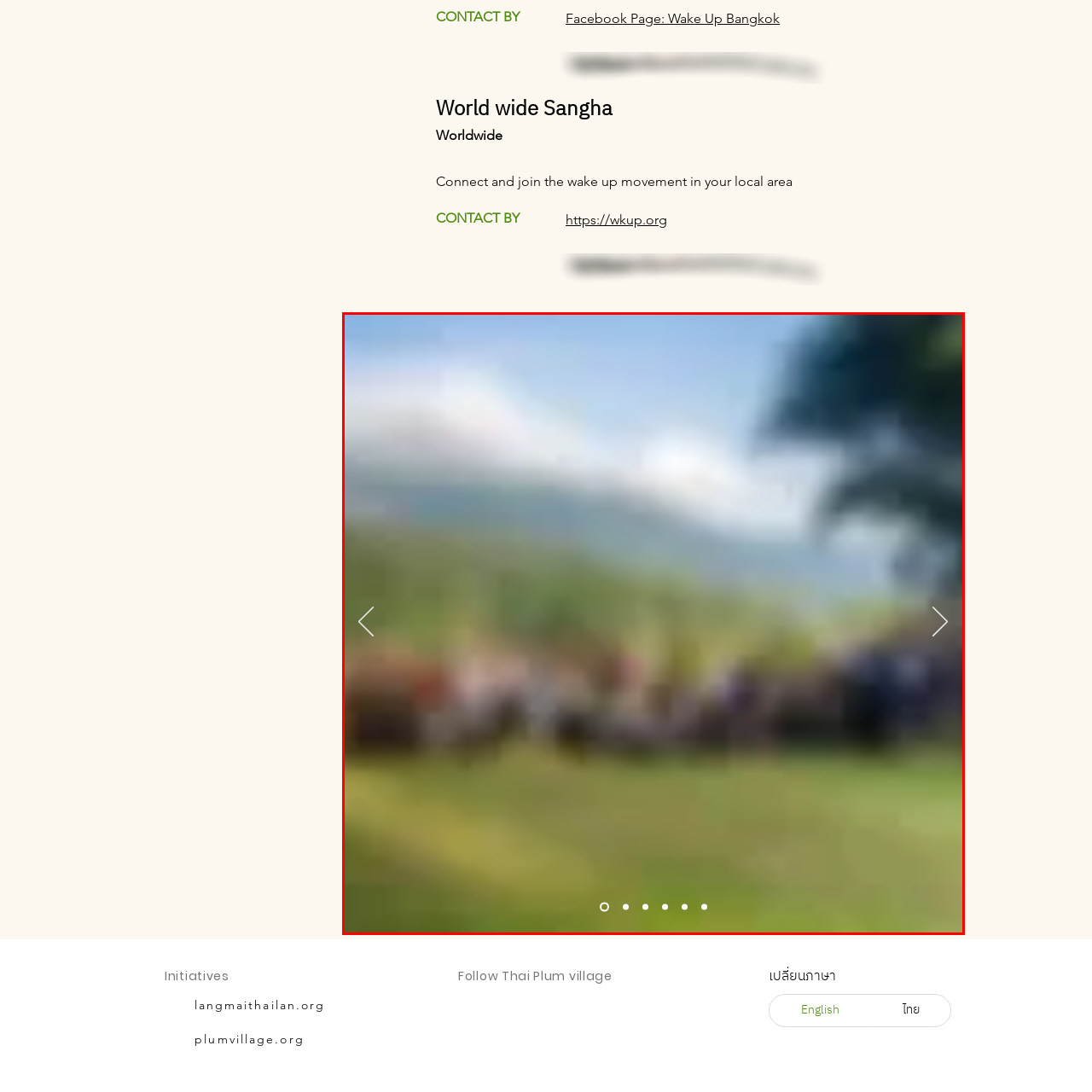View the portion of the image within the red bounding box and answer this question using a single word or phrase:
What is the purpose of the navigation buttons?

To transition between images